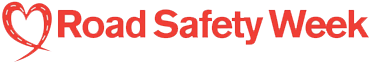Who organizes the Road Safety Week initiative?
Please give a detailed and elaborate answer to the question.

According to the caption, the Road Safety Week initiative is organized by Brake, which is likely a non-profit organization or a community group dedicated to promoting road safety.